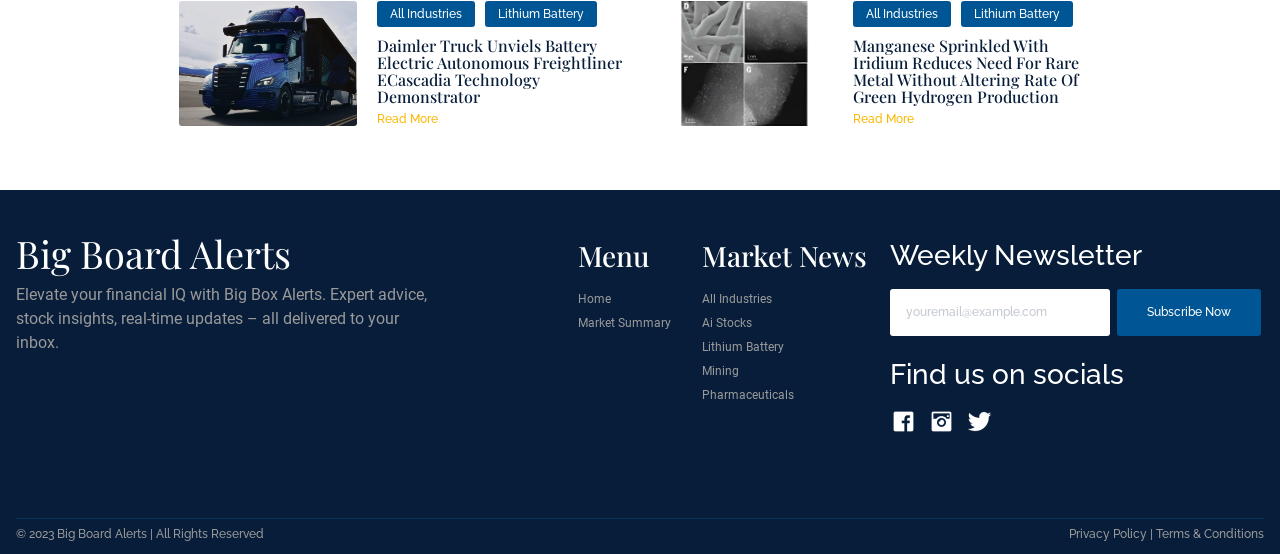What is the copyright year?
Using the image as a reference, answer the question with a short word or phrase.

2023